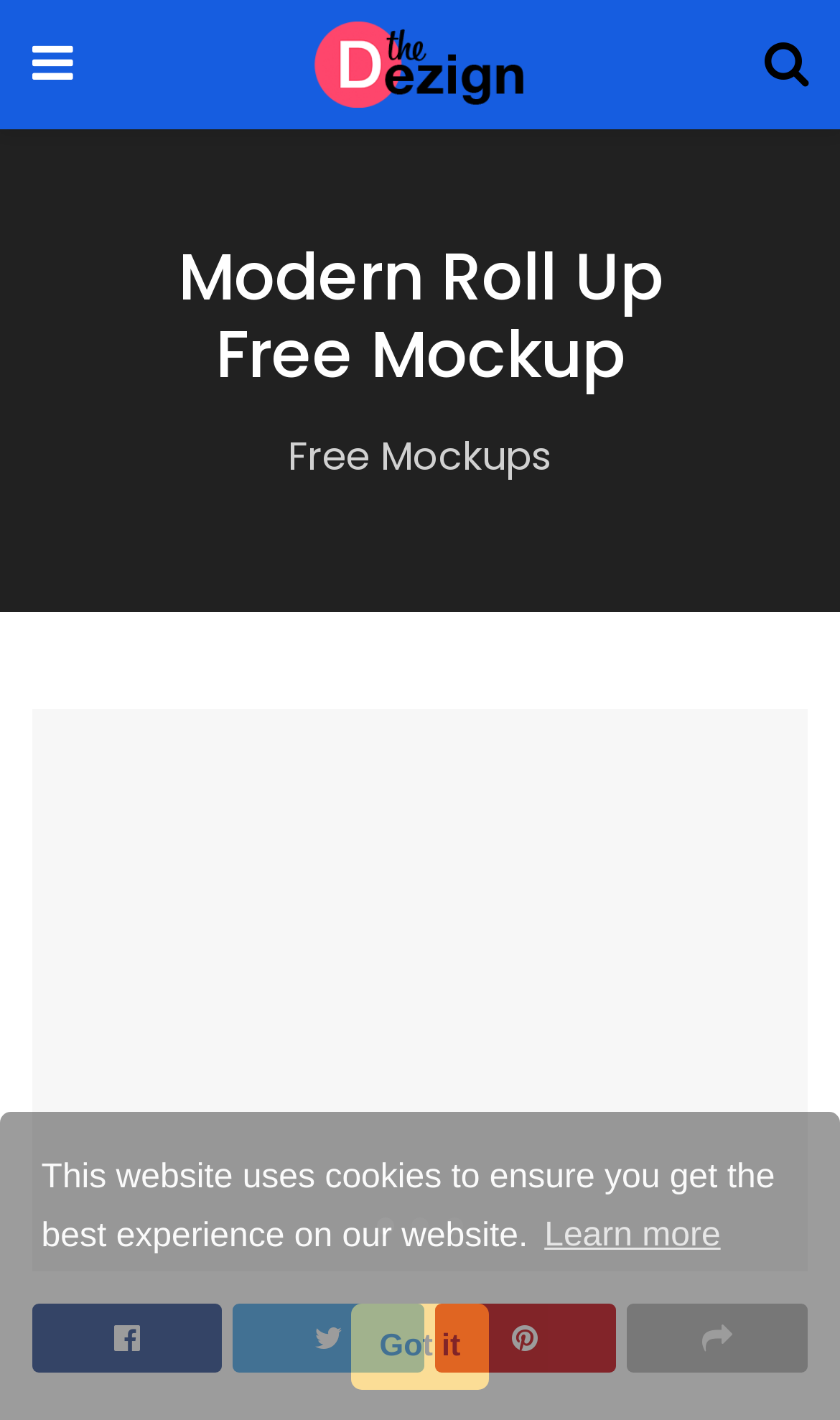Please specify the bounding box coordinates in the format (top-left x, top-left y, bottom-right x, bottom-right y), with all values as floating point numbers between 0 and 1. Identify the bounding box of the UI element described by: Share on Twitter

[0.278, 0.919, 0.504, 0.967]